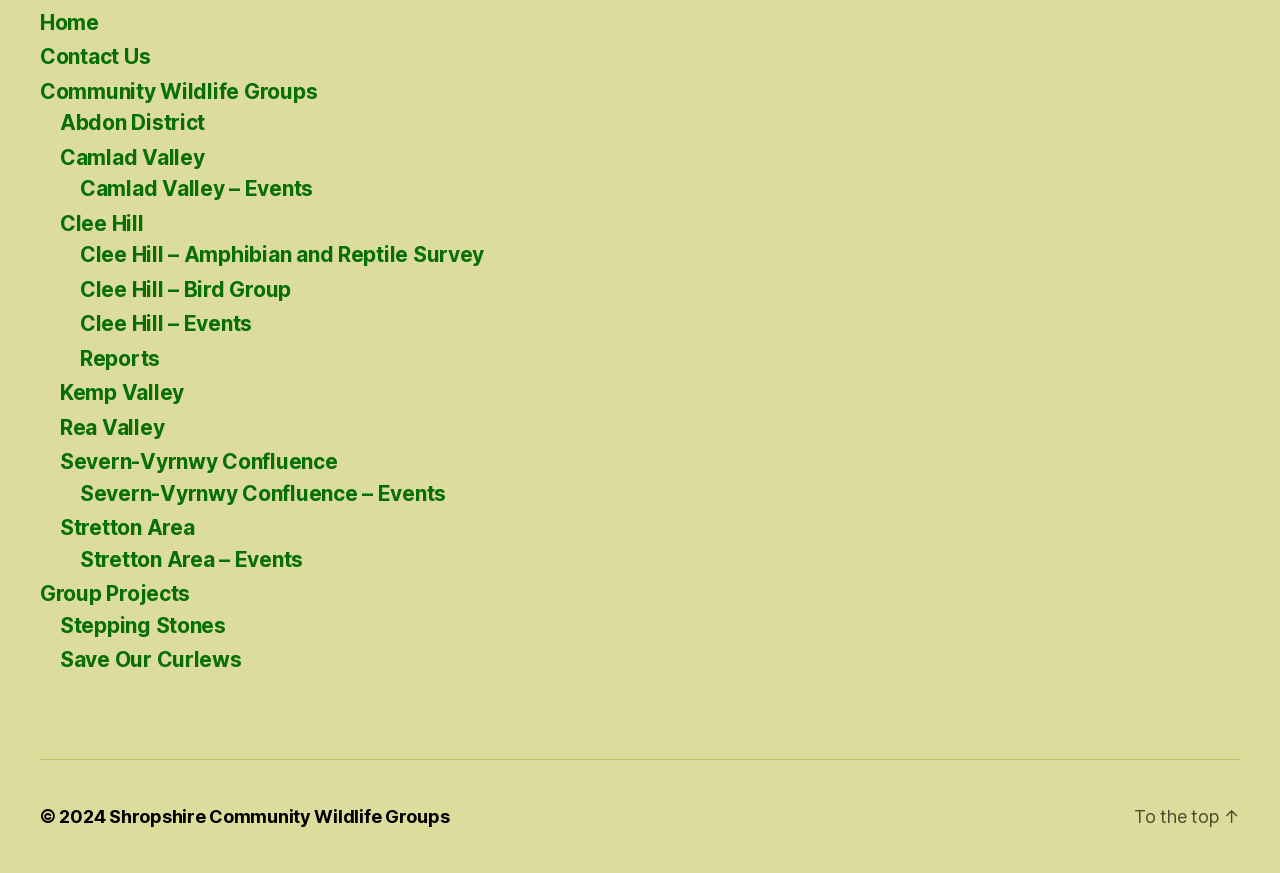Answer the question below in one word or phrase:
How many events are listed under Camlad Valley?

1